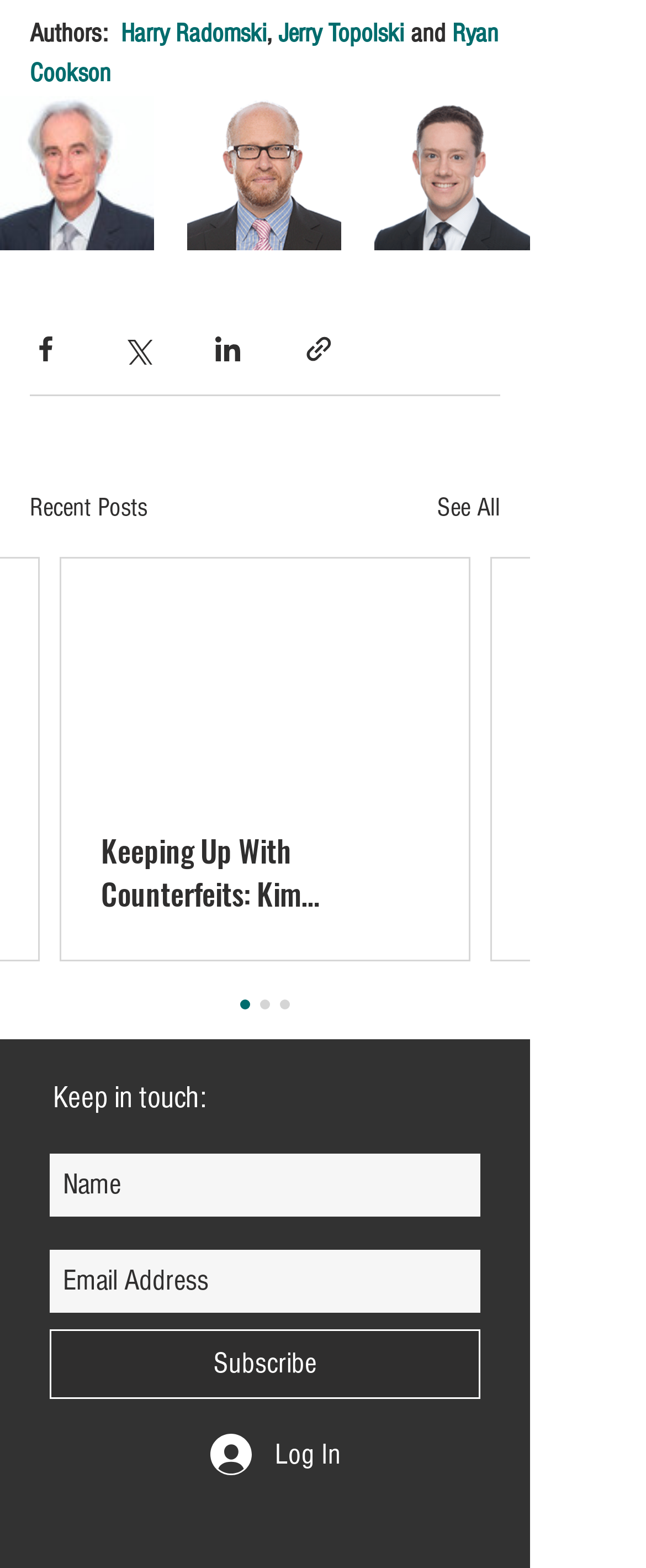Determine the bounding box coordinates of the UI element described by: "Subscribe".

[0.077, 0.847, 0.744, 0.892]